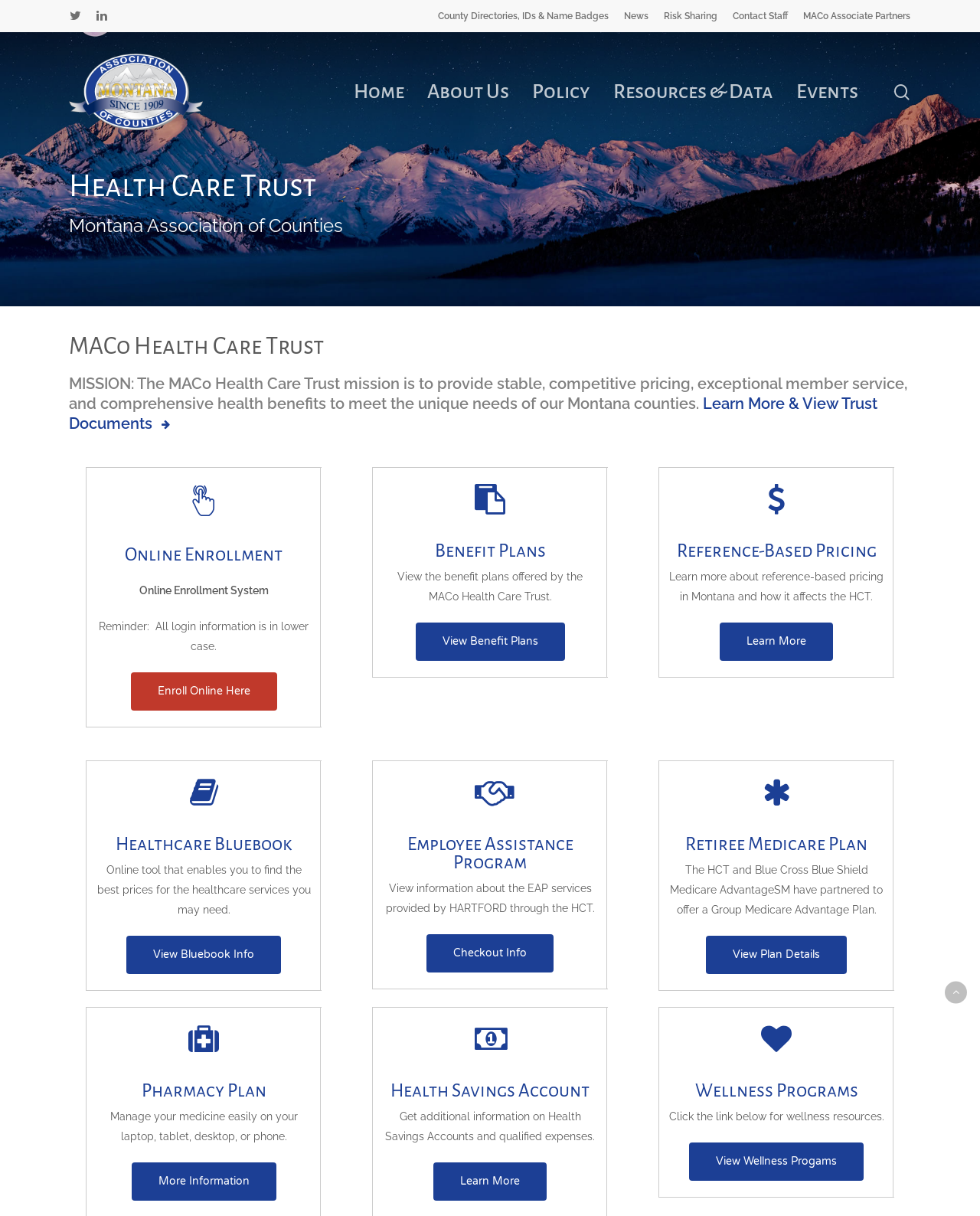What is the purpose of the MACo Health Care Trust?
Please provide a single word or phrase in response based on the screenshot.

Provide stable, competitive pricing, exceptional member service, and comprehensive health benefits